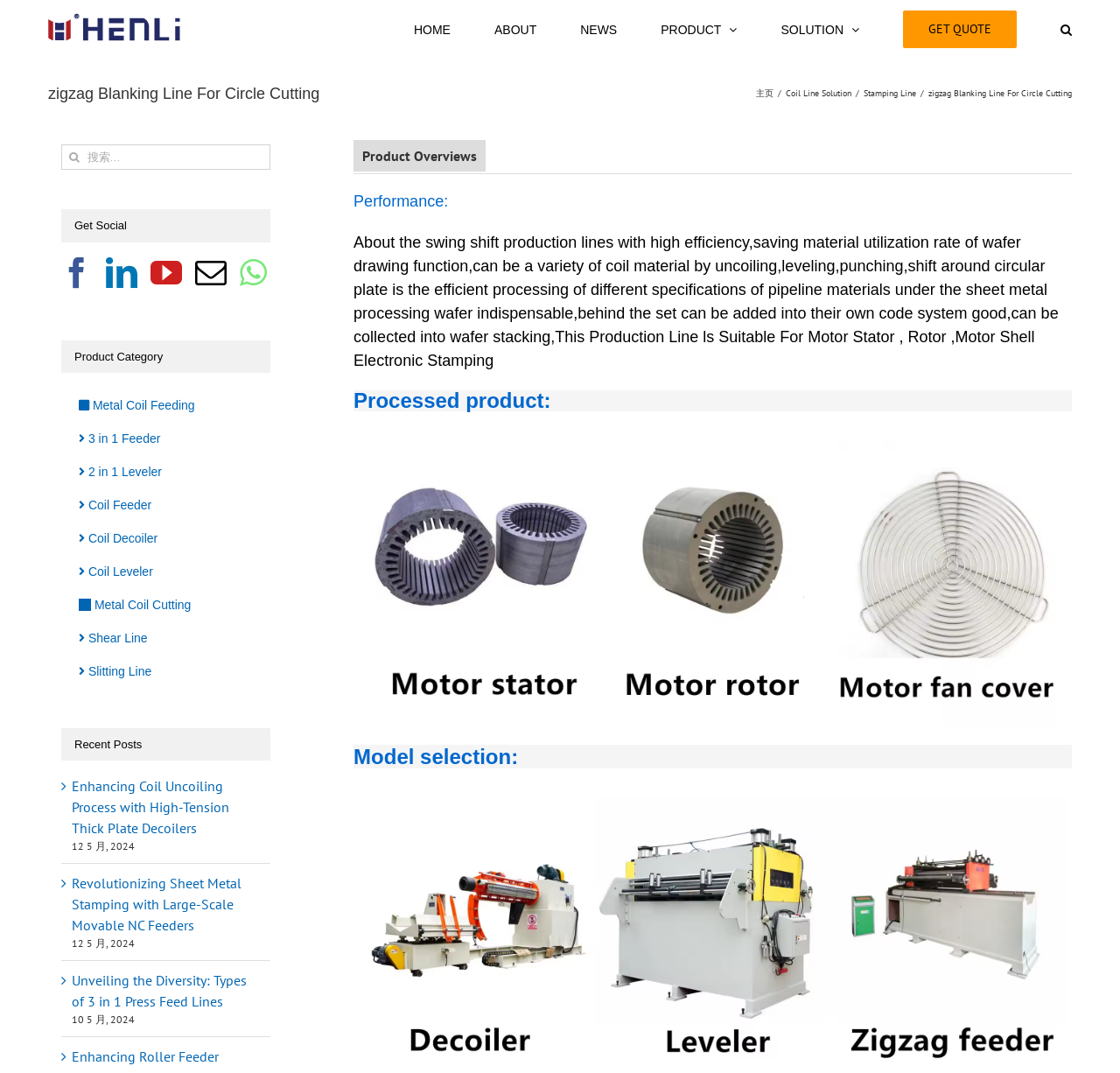Extract the bounding box coordinates of the UI element described by: "parent_node: 搜索... aria-label="搜索..." name="s" placeholder="搜索..."". The coordinates should include four float numbers ranging from 0 to 1, e.g., [left, top, right, bottom].

[0.055, 0.135, 0.241, 0.158]